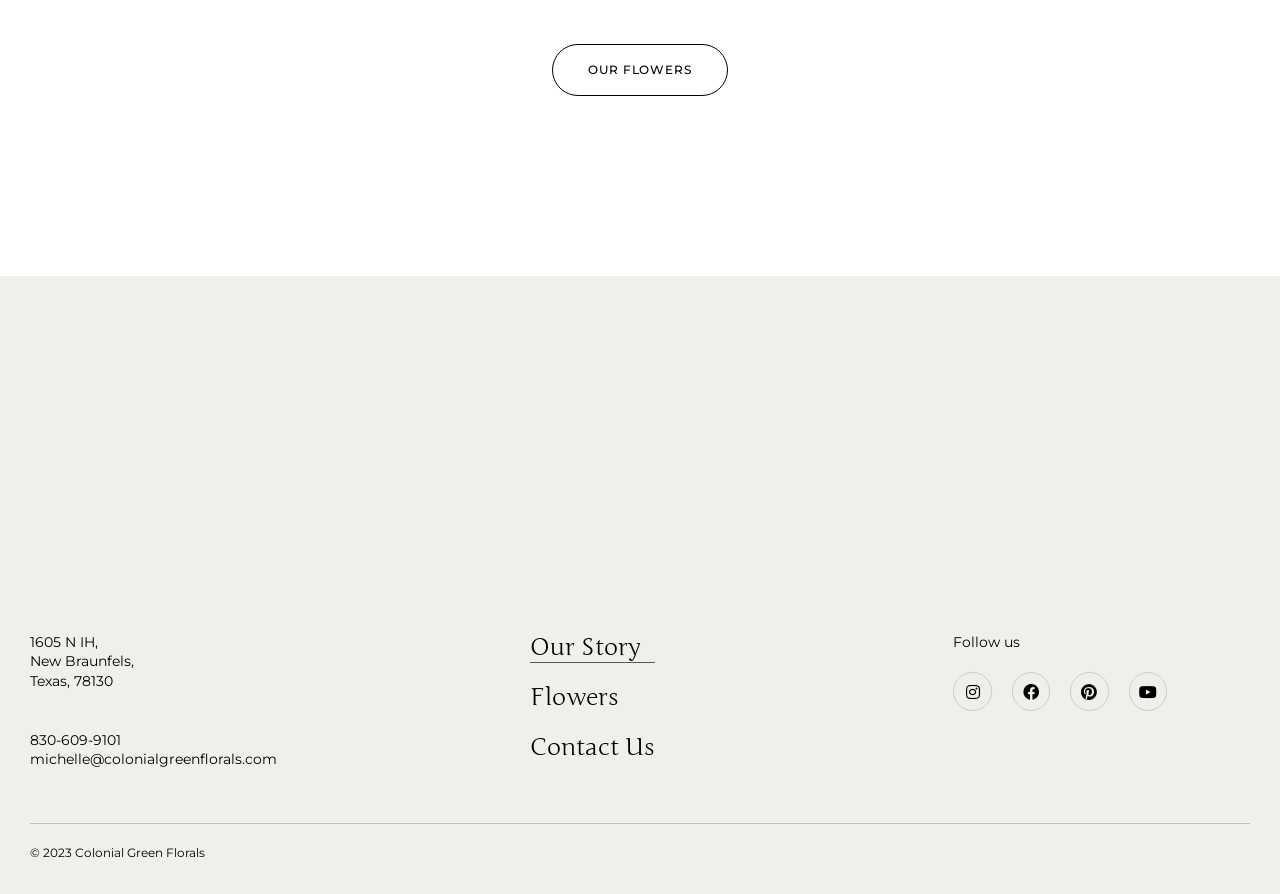Locate the bounding box coordinates of the element to click to perform the following action: 'Follow on Instagram'. The coordinates should be given as four float values between 0 and 1, in the form of [left, top, right, bottom].

[0.745, 0.752, 0.775, 0.795]